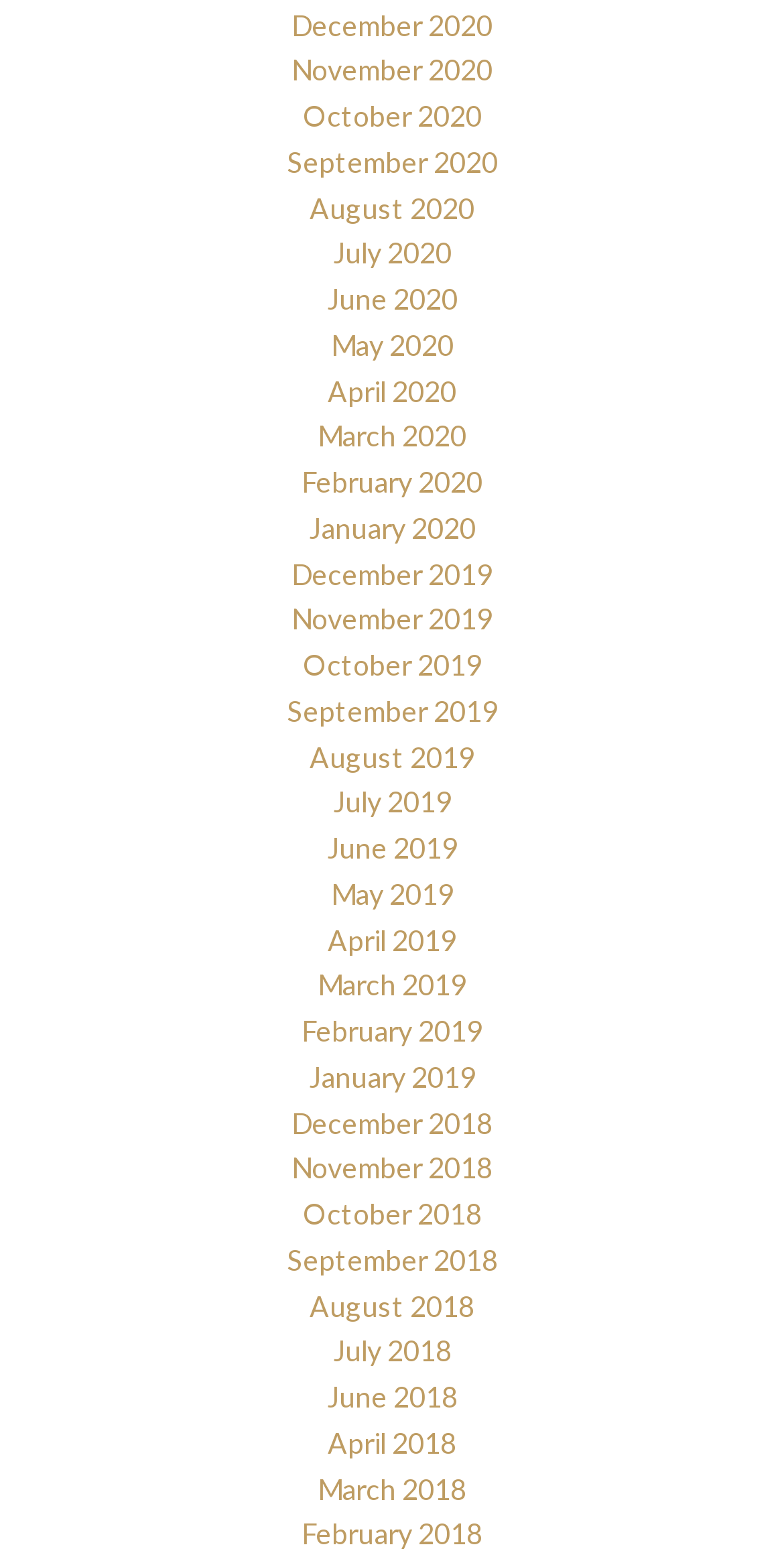Answer this question using a single word or a brief phrase:
How many years are represented in the list of months?

3